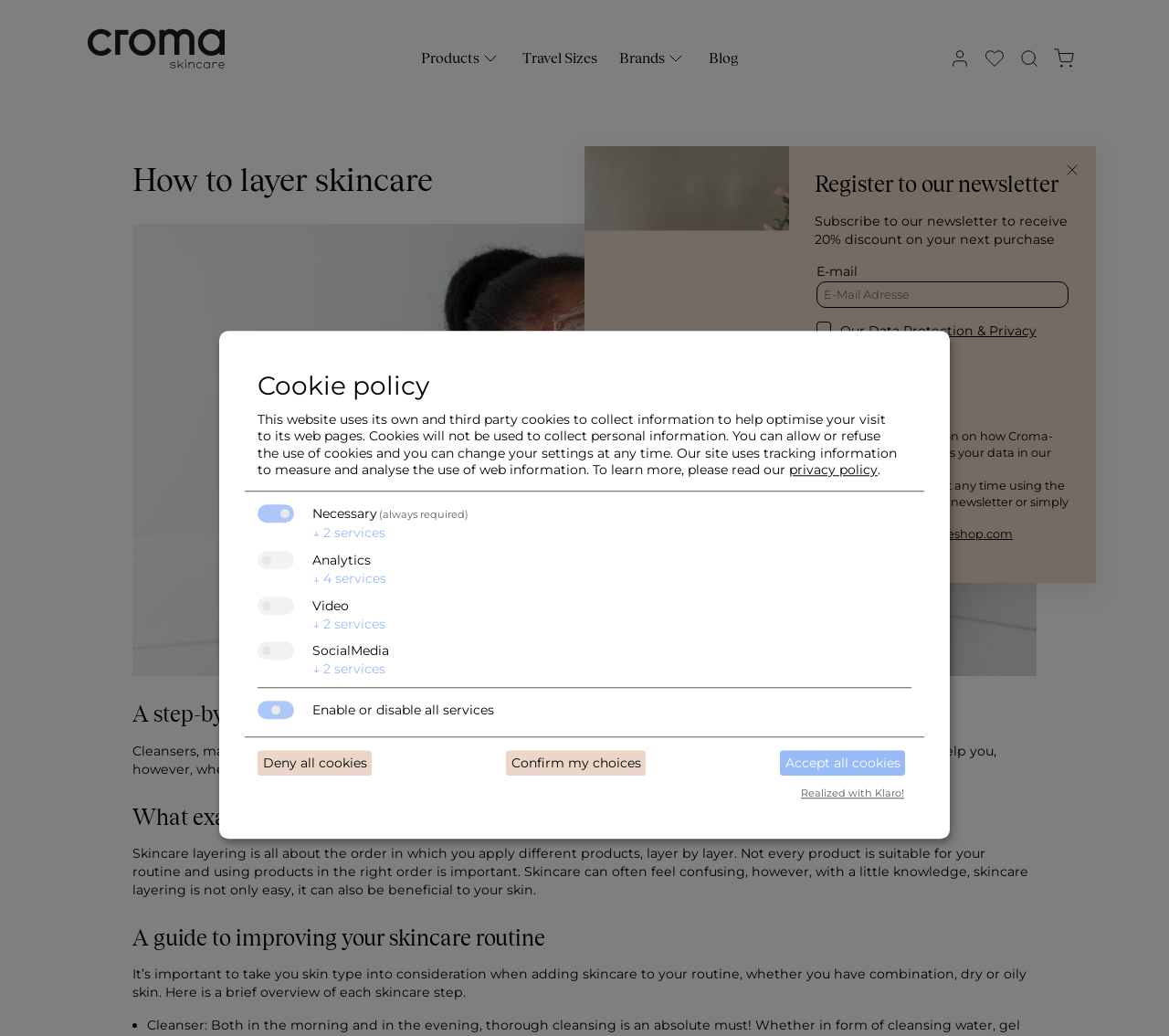How many steps are involved in the skincare routine?
Answer the question with just one word or phrase using the image.

At least 5